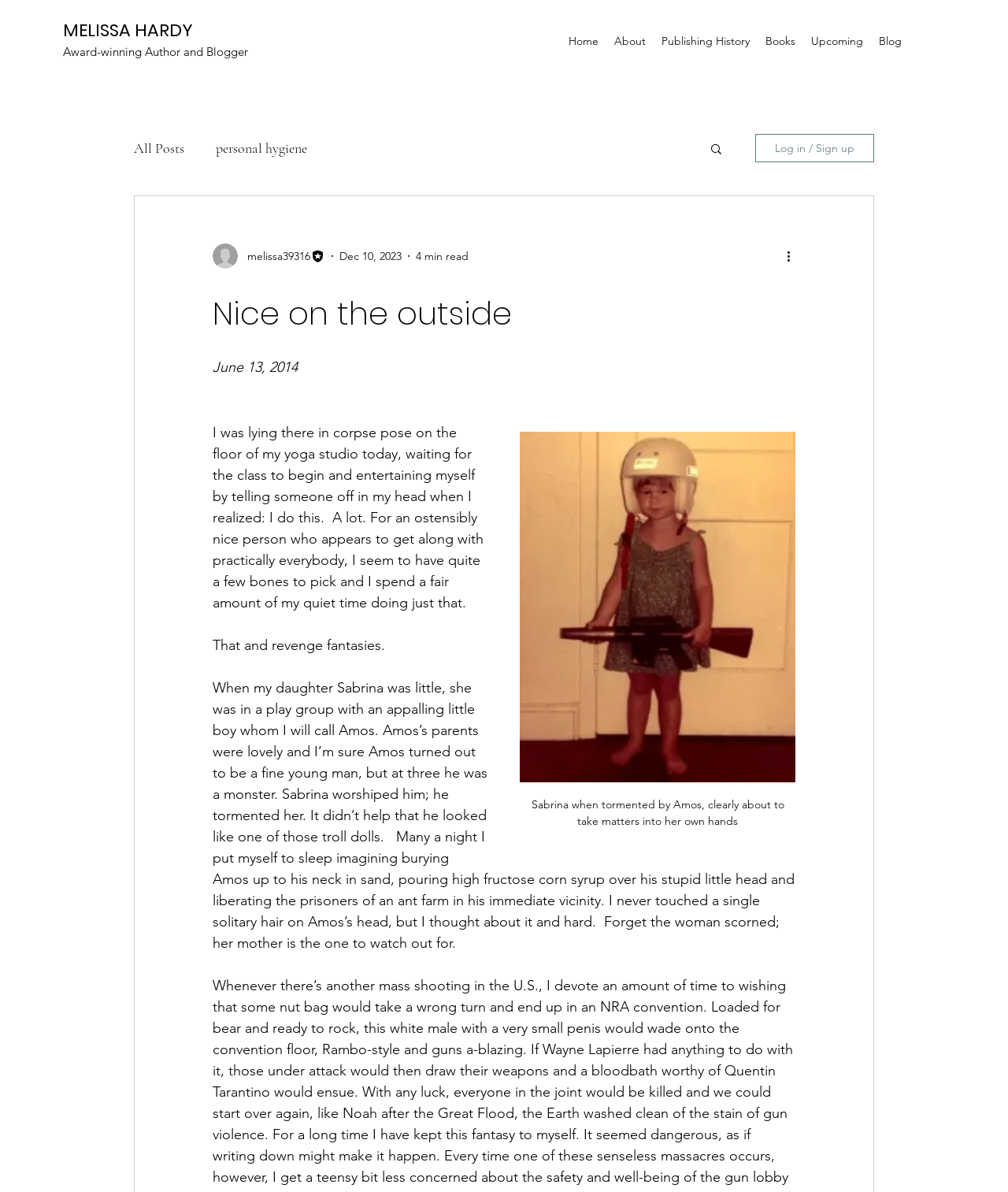Illustrate the webpage's structure and main components comprehensively.

The webpage appears to be a blog post by an author named Melissa Hardy. At the top left, there is a link to the author's name, accompanied by a description of her as an "Award-winning Author and Blogger". 

To the right of this, there is a navigation menu with links to different sections of the website, including "Home", "About", "Publishing History", "Books", "Upcoming", and "Blog". 

Below this navigation menu, there is another navigation menu with links to "All Posts" and "personal hygiene" under the "blog" category. 

On the right side of the page, there is a search button with a magnifying glass icon, and a "Log in / Sign up" button. 

Above the main content area, there is a writer's picture, accompanied by the author's username "melissa39316" and a description of her as an "Editor". The date "Dec 10, 2023" and a "4 min read" indicator are also present.

The main content area has a heading "Nice on the outside" and a date "June 13, 2014". Below this, there is a button with a caption "Sabrina when tormented by Amos, clearly about to take matters into her own hands", which appears to be an image with a figcaption. 

The main text of the blog post follows, which discusses the author's thoughts on revenge fantasies and her experiences with her daughter Sabrina and a boy named Amos. The text is divided into several paragraphs, with the last paragraph being a humorous anecdote about the author's revenge fantasies towards Amos.